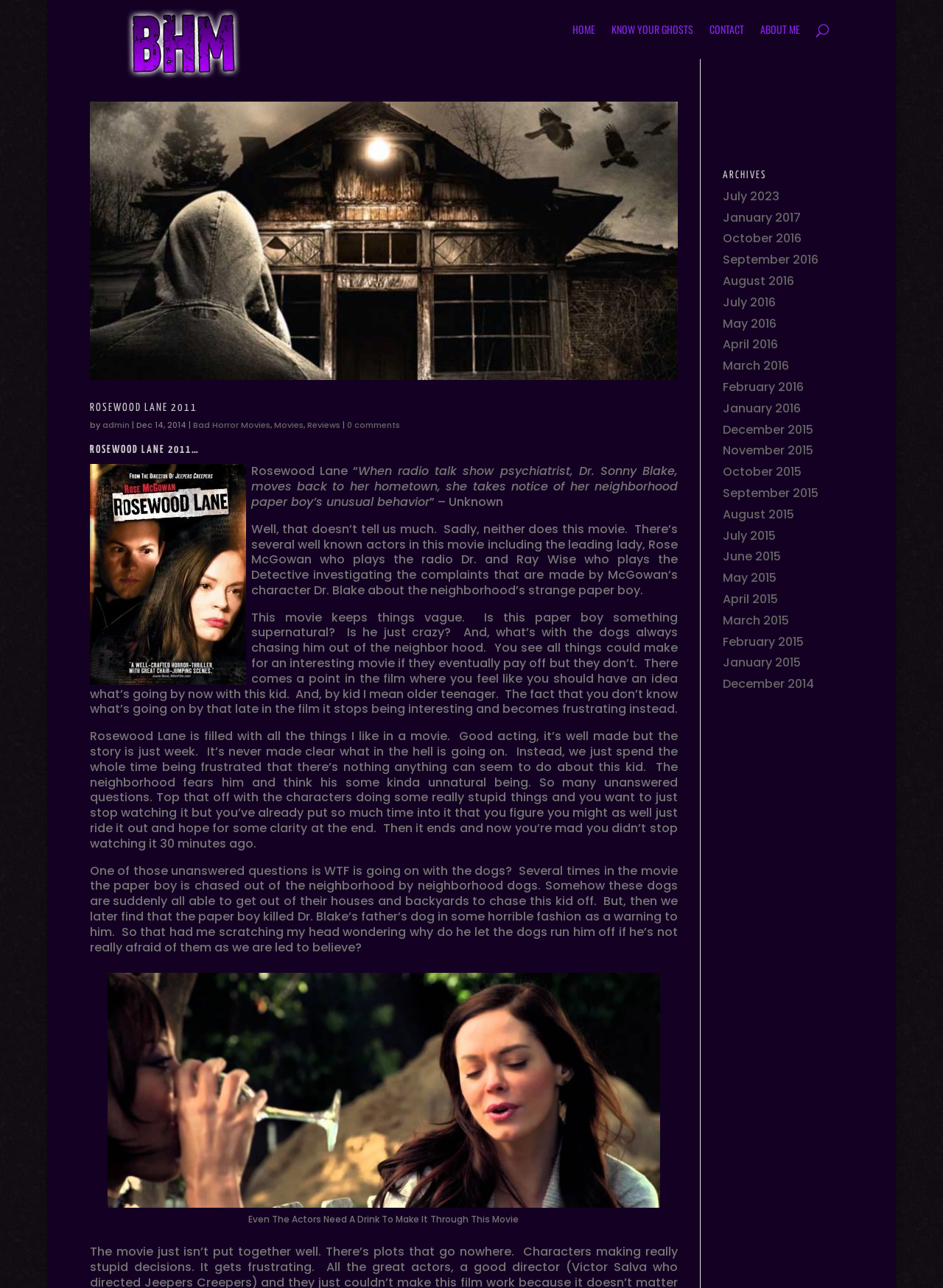Please mark the clickable region by giving the bounding box coordinates needed to complete this instruction: "go to December 2014".

[0.766, 0.524, 0.863, 0.538]